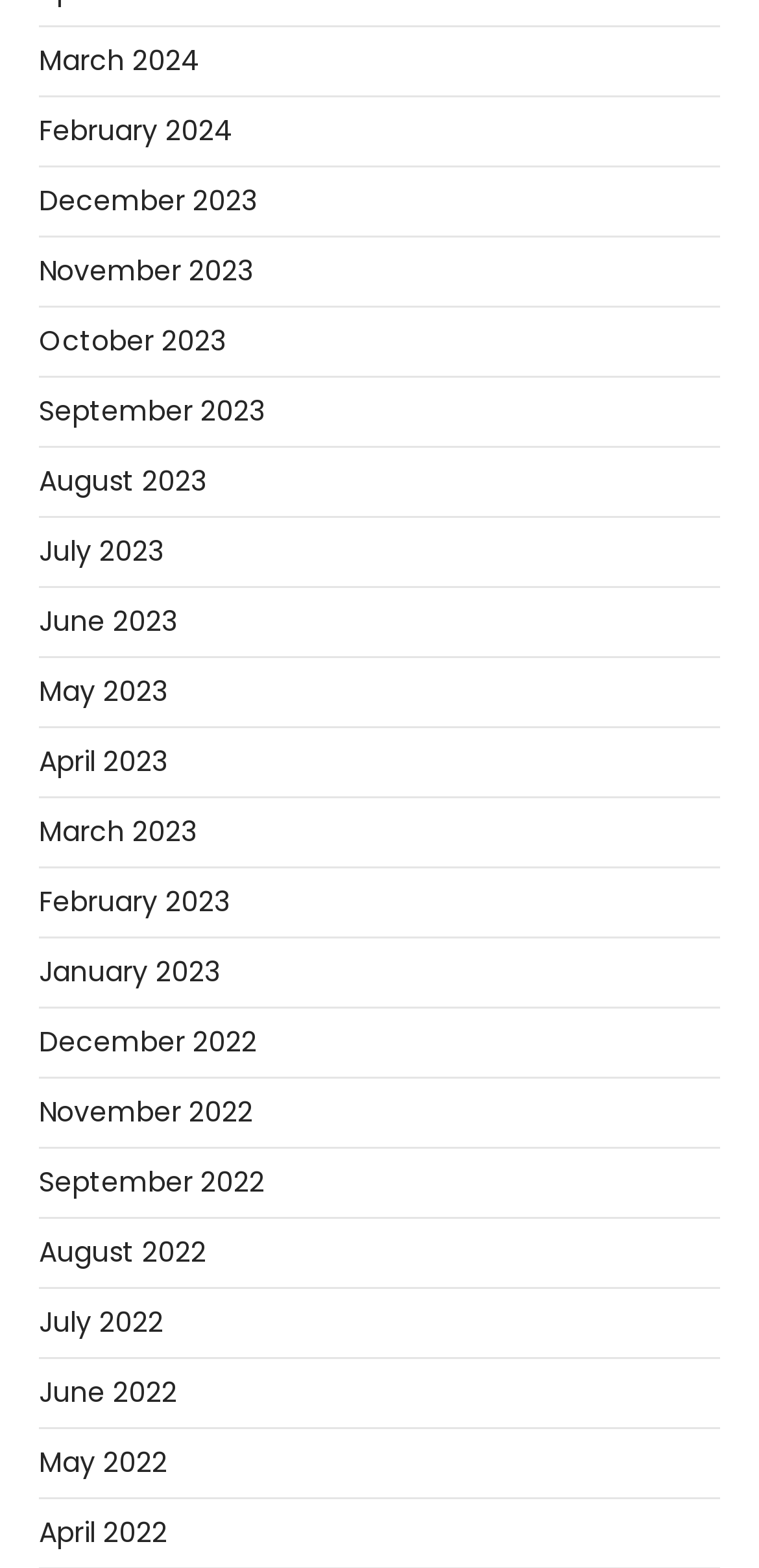Respond to the question below with a single word or phrase: How many months are listed in 2023?

12